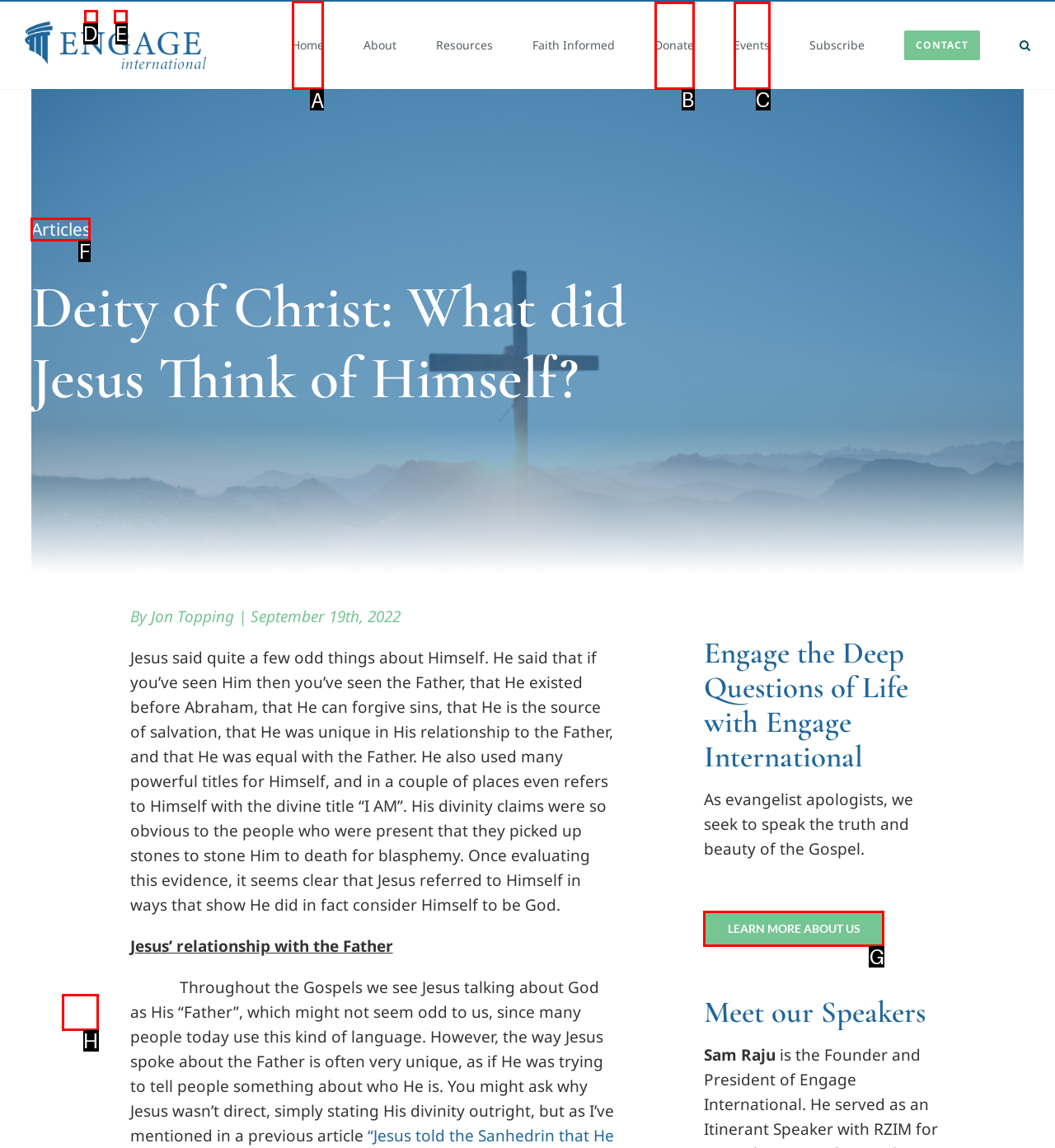Tell me which UI element to click to fulfill the given task: Go to the Home page. Respond with the letter of the correct option directly.

A